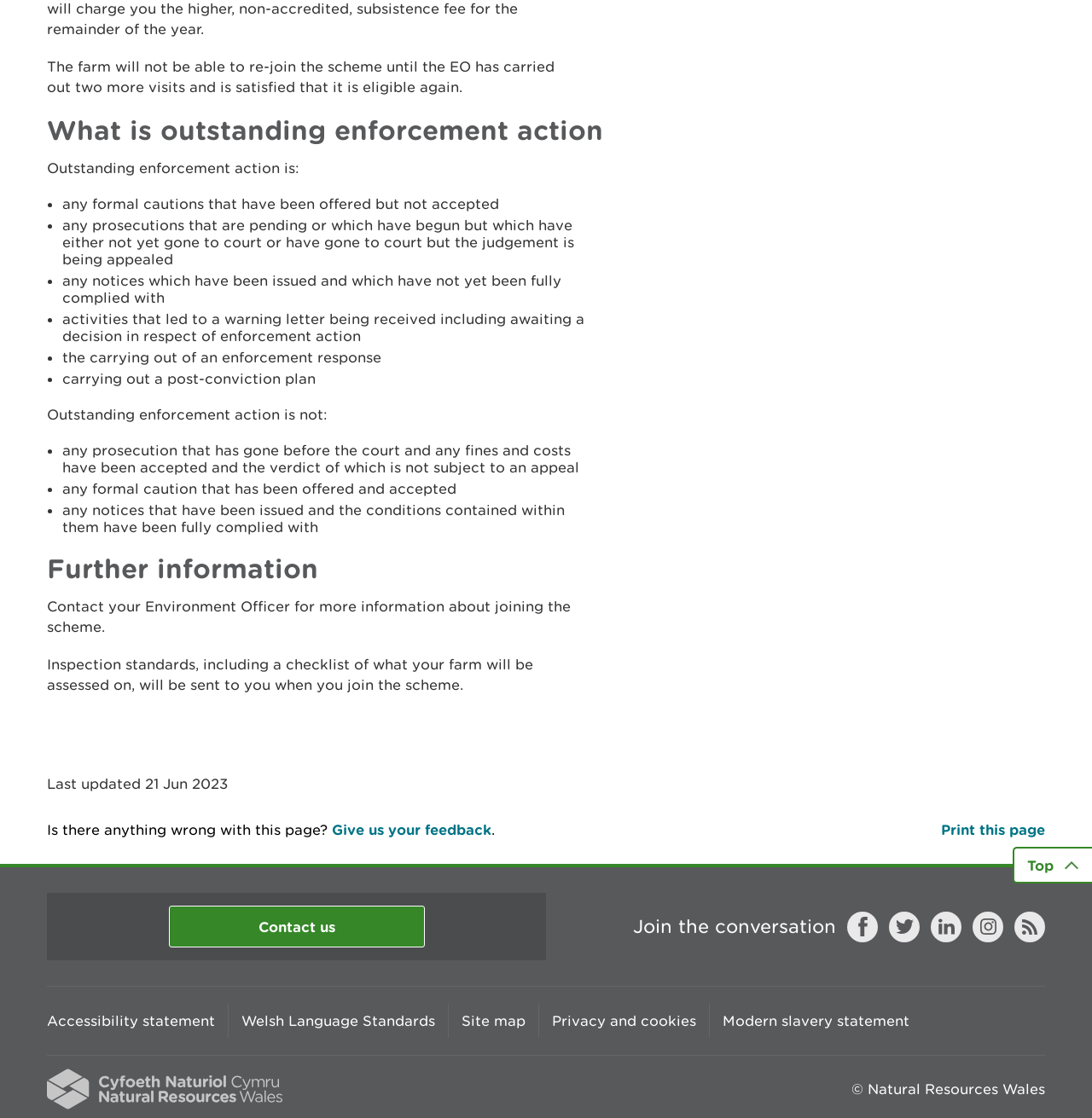Please determine the bounding box coordinates of the element's region to click in order to carry out the following instruction: "Click 'Give us your feedback'". The coordinates should be four float numbers between 0 and 1, i.e., [left, top, right, bottom].

[0.304, 0.735, 0.45, 0.749]